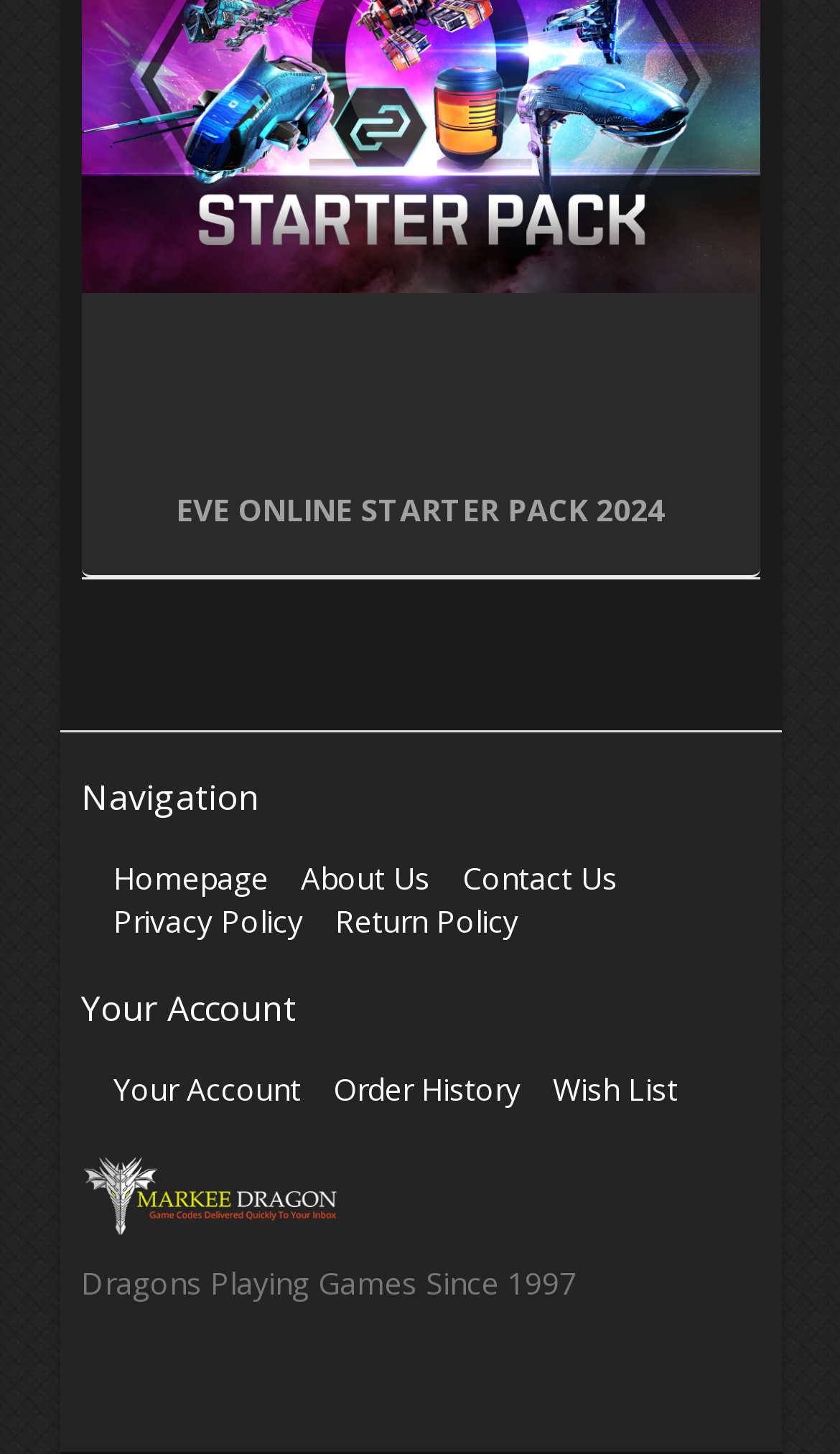Determine the bounding box coordinates of the target area to click to execute the following instruction: "go to homepage."

[0.096, 0.59, 0.319, 0.619]